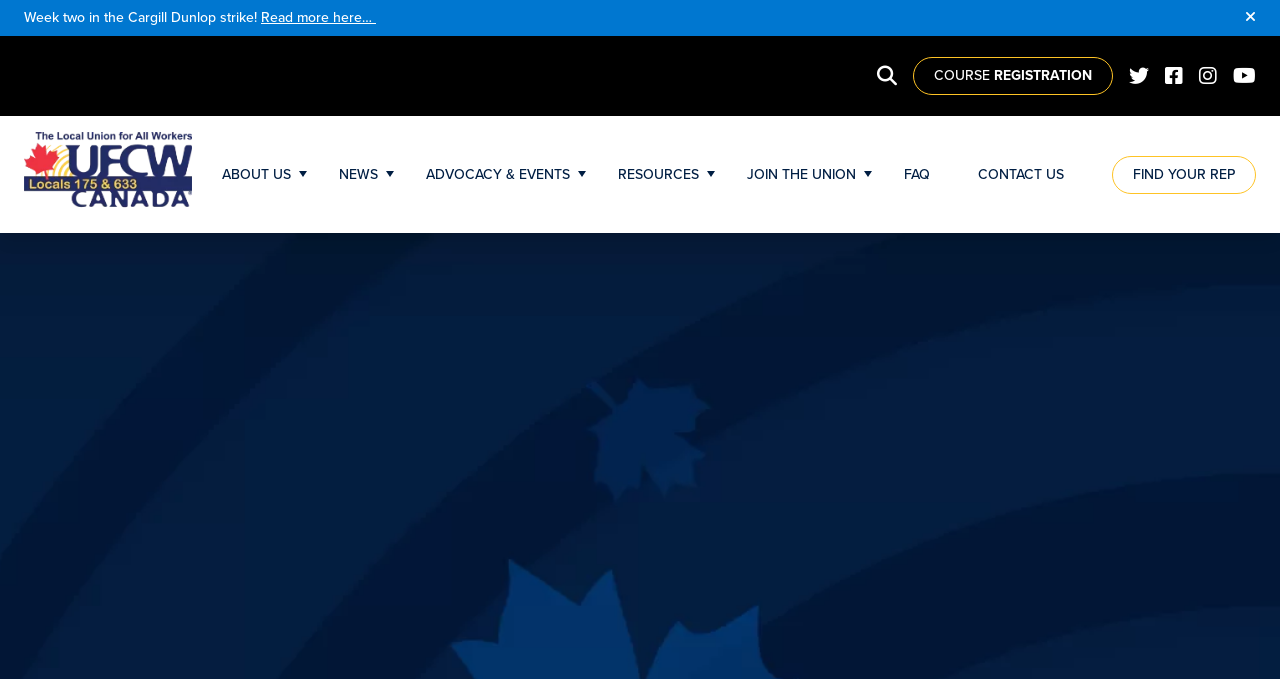Summarize the contents and layout of the webpage in detail.

The webpage appears to be the official website of a labor union, UFCW (United Food and Commercial Workers). At the top, there is a prominent headline "Week two in the Cargill Dunlop strike!" with a "Read more here…" link next to it. On the top-right corner, there is a "Close" button and a search bar.

Below the headline, there are several navigation links and buttons. On the left, there is a UFCW logo, which is an image link. Next to it, there are links to "ABOUT US", "WHAT WE DO", "WHO WE ARE", and "STAFF & EXECUTIVE BOARD". On the right, there are links to "NEWS", "BLOG", "QUARTERLY MEETINGS", and "SIGN UP FOR E-NEWS".

Further down, there are more links organized into categories. The first category has links to "ADVOCACY & EVENTS", "EVENTS", "ADVOCACY", and "MONTHLY ONLINE CONTESTS". The second category has links to "RESOURCES", "RESOURCE ARTICLES", "DISCOUNTS & SERVICES", "TRAINING & EDUCATION", "SCHOLARSHIPS & AWARDS", "WORKERS’ COMPENSATION", "HEALTH & SAFETY", "MENTAL HEALTH & SUPPORT LINKS", and "DOWNLOADS". The third category has links to "JOIN THE UNION", "HOW A UNION CAN HELP YOU", "WORKERS’ VICTORIES", "STEPS TO JOIN THE UNION", "ORGANIZING REWARD", "FAQ", and "CONTACT OUR ORGANIZING TEAM".

At the bottom, there are additional links to "FAQ" and "CONTACT US". On the bottom-right corner, there is a "FIND YOUR REP" link. Throughout the page, there are several icons, including a search icon, a Facebook icon, a Twitter icon, and a LinkedIn icon.